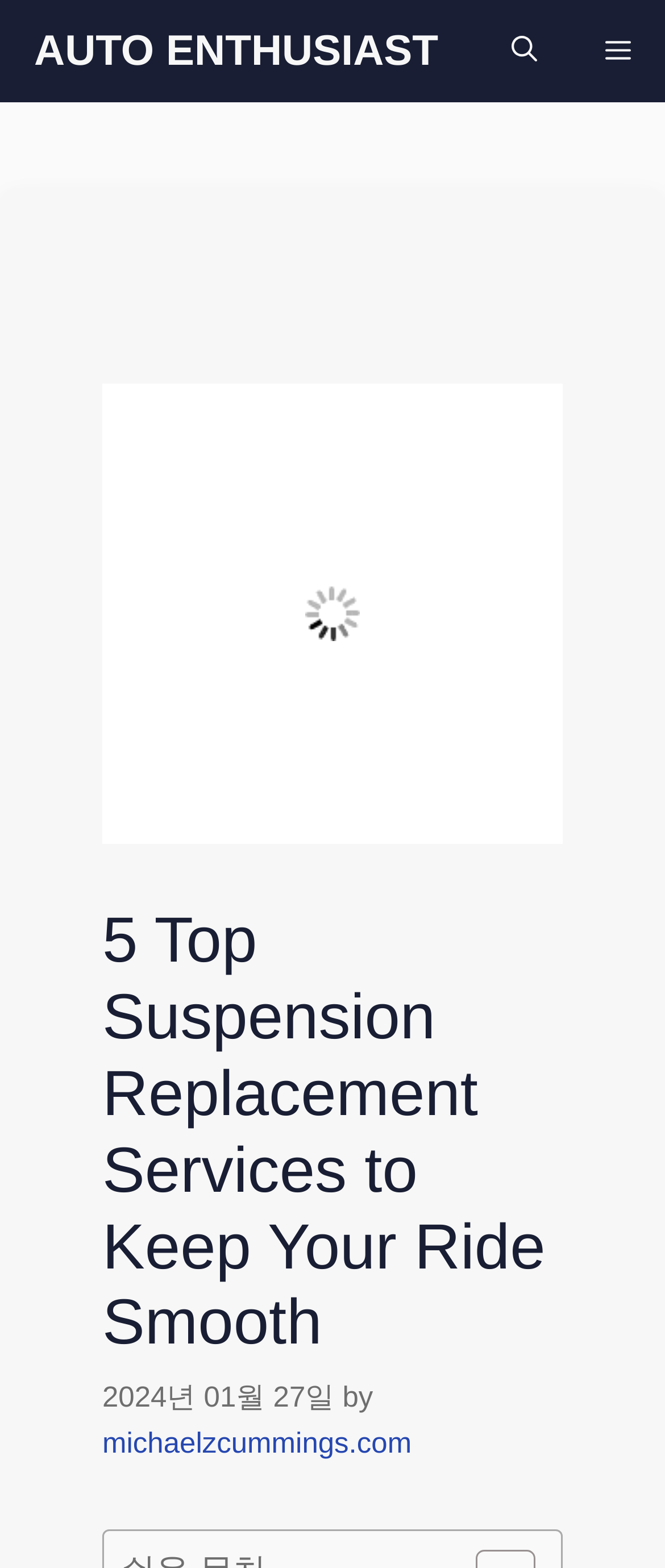Based on the element description MY CART, identify the bounding box coordinates for the UI element. The coordinates should be in the format (top-left x, top-left y, bottom-right x, bottom-right y) and within the 0 to 1 range.

None